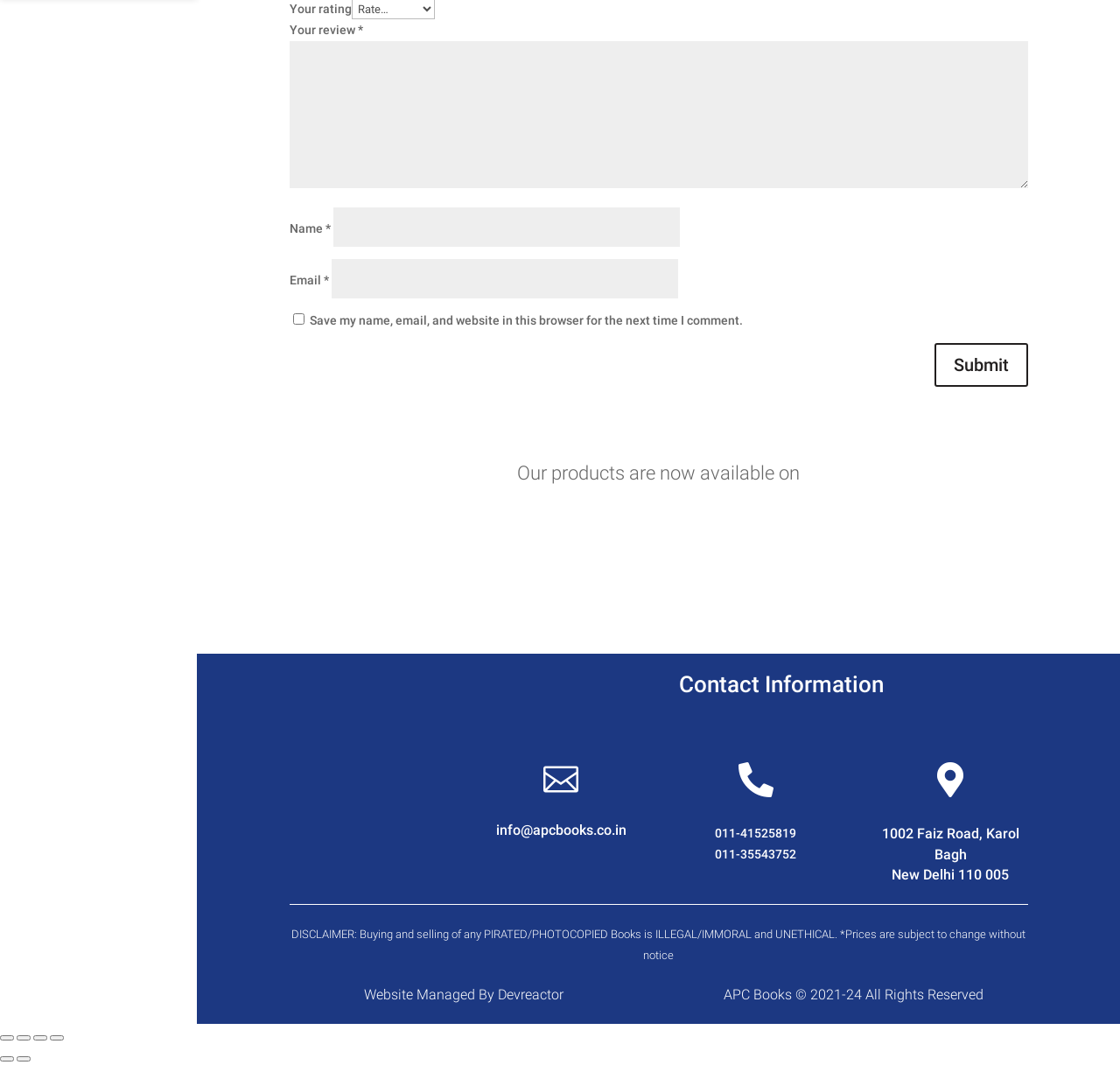What is the purpose of the checkbox?
Please give a detailed and thorough answer to the question, covering all relevant points.

The checkbox is labeled 'Save my name, email, and website in this browser for the next time I comment.' This suggests that its purpose is to save the user's data for future comments.